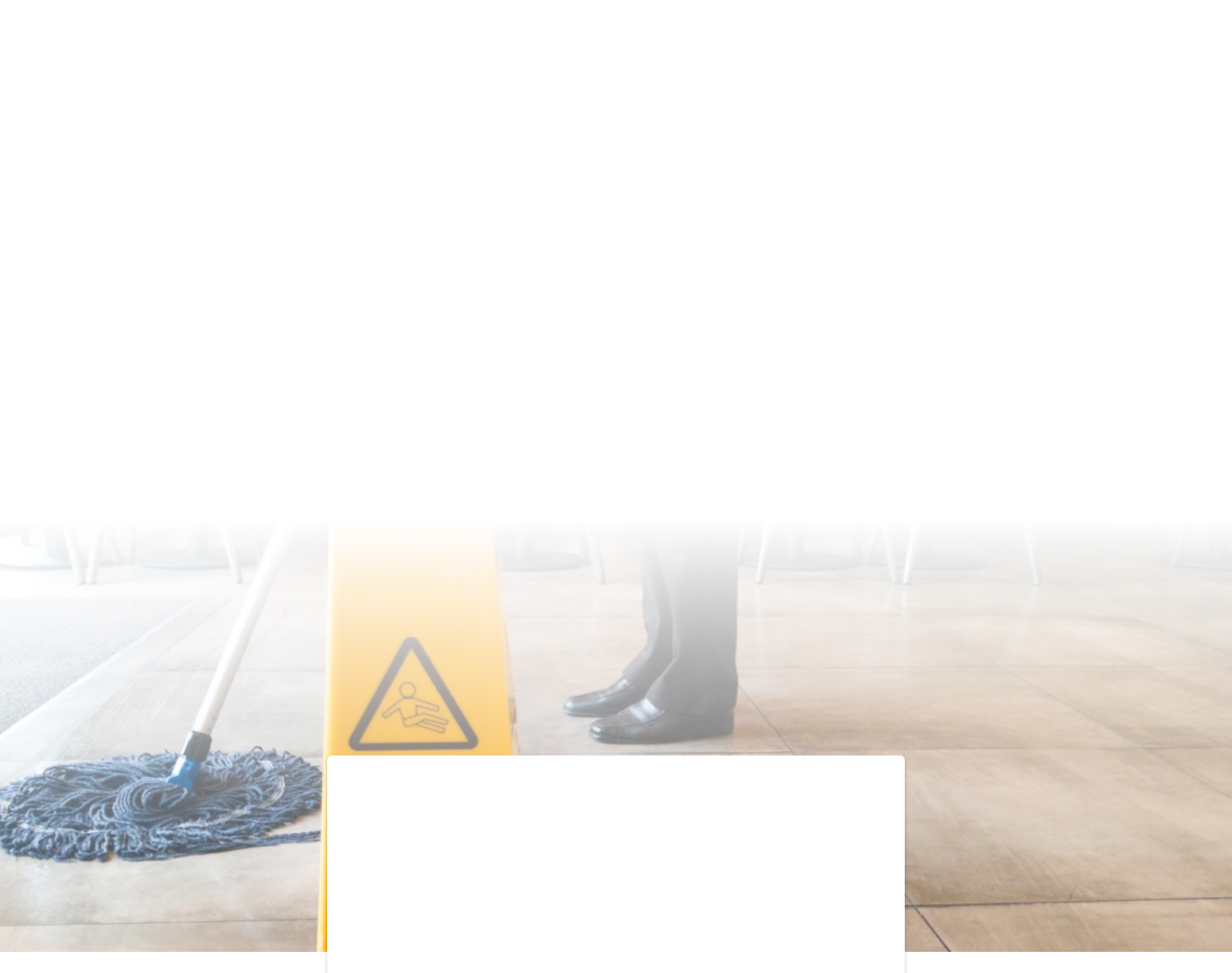Based on what you see in the screenshot, provide a thorough answer to this question: What are the different types of cleaning services offered?

Based on the headings on the webpage, it appears that the website offers four different types of cleaning services: Office cleaning, Window cleaning, Carpet cleaning, and Deep Cleaning.